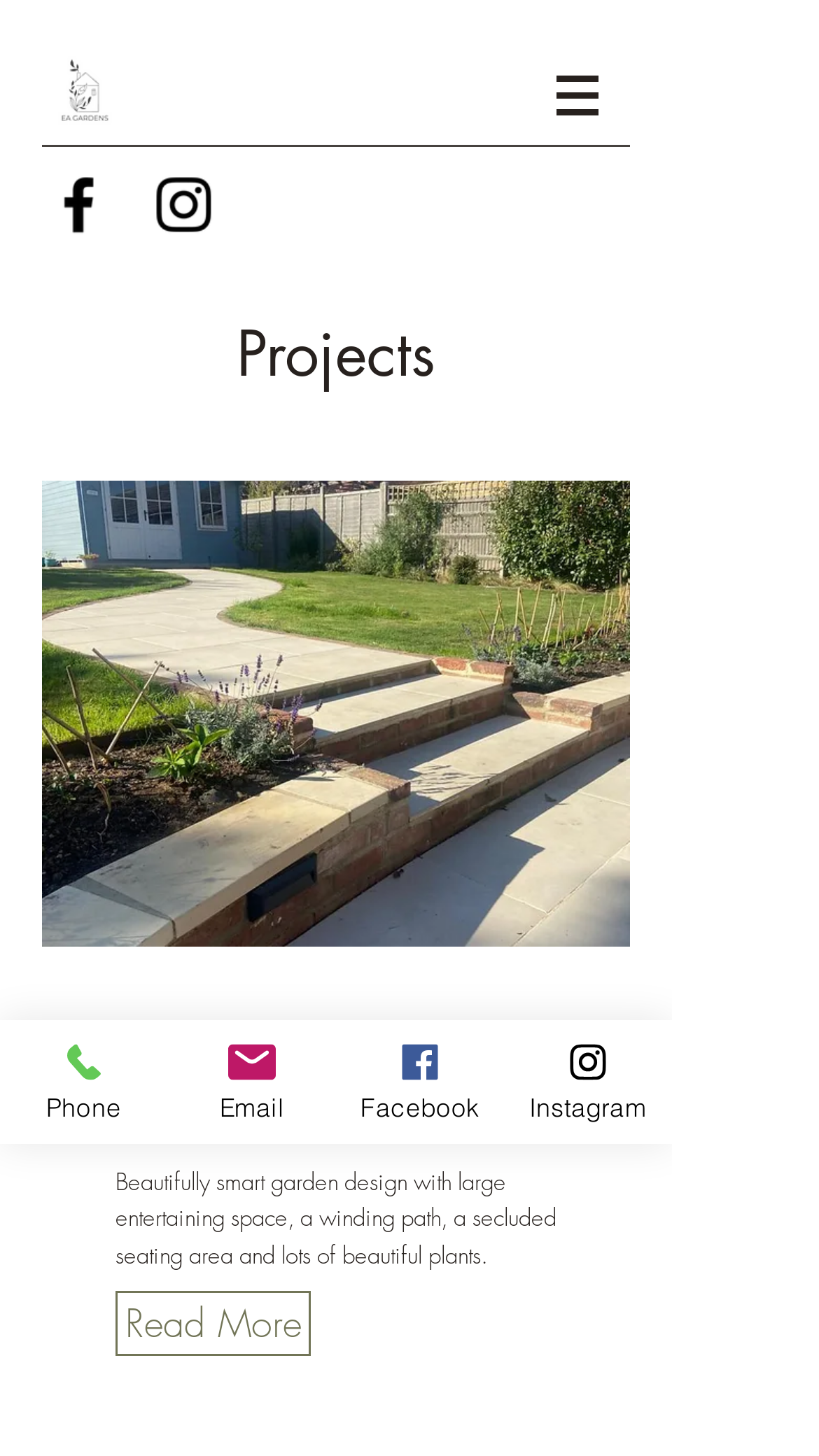Generate an in-depth caption that captures all aspects of the webpage.

The webpage is about Ea Gardens, showcasing various projects. At the top left, there is a logo image of Ea Gardens. Next to it, on the top right, is a navigation menu button with a dropdown icon. Below the logo, there is a social bar with links to Facebook and Instagram, each accompanied by their respective icons.

The main content of the page is divided into sections. The first section is headed by a "Projects" title. Below it, there is a large image of a modern garden design, with a link to "Large Modern Garden Design" and a brief description of the project. The description reads, "Beautifully smart garden design with large entertaining space, a winding path, a secluded seating area and lots of beautiful plants." There is also a "Read More" link below the description.

At the bottom of the page, there are three links to contact Ea Gardens: "Phone", "Email", and "Facebook", each accompanied by an icon.